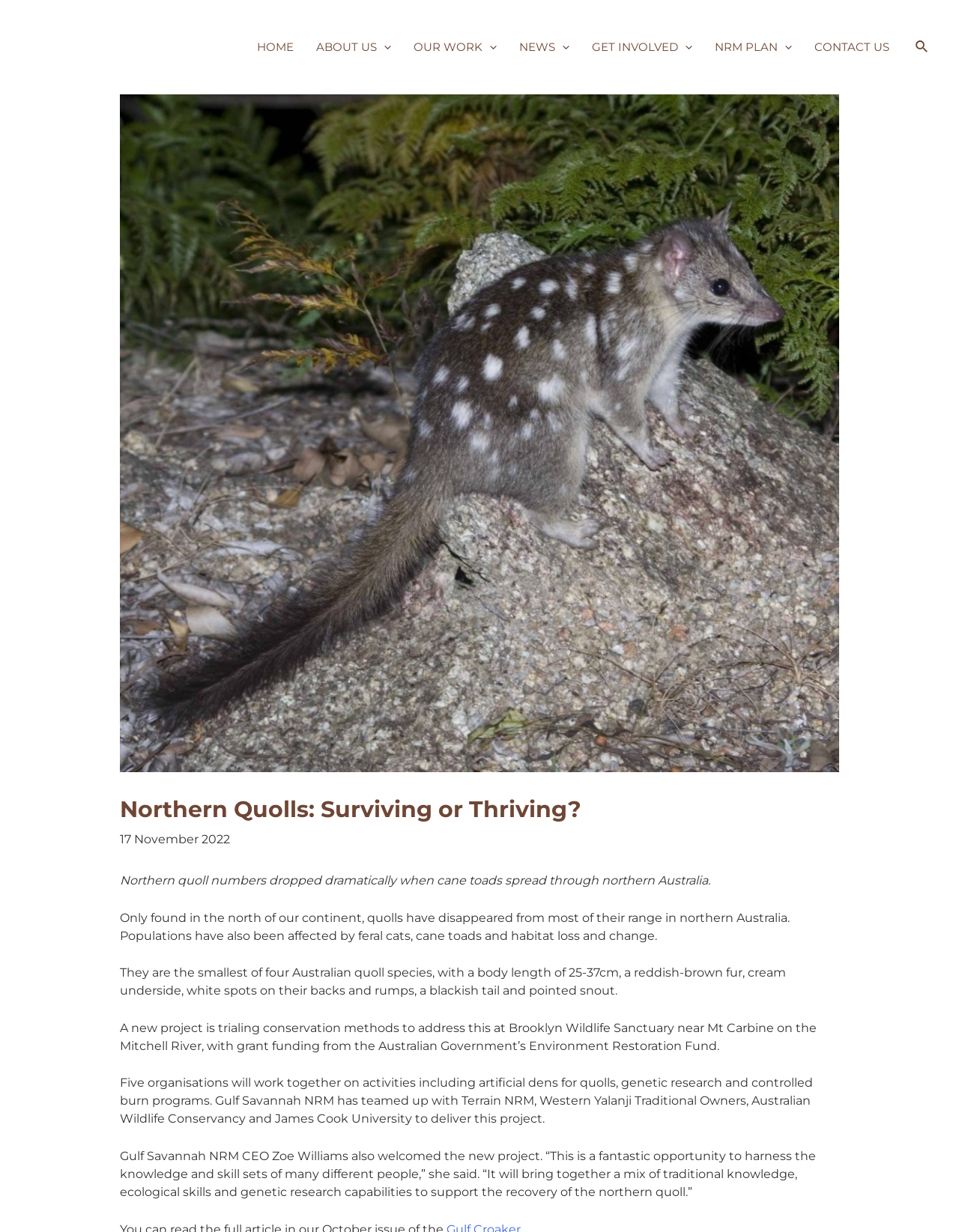Locate the bounding box coordinates of the clickable area needed to fulfill the instruction: "Click the Gulf Savannah NRM link".

[0.031, 0.032, 0.172, 0.043]